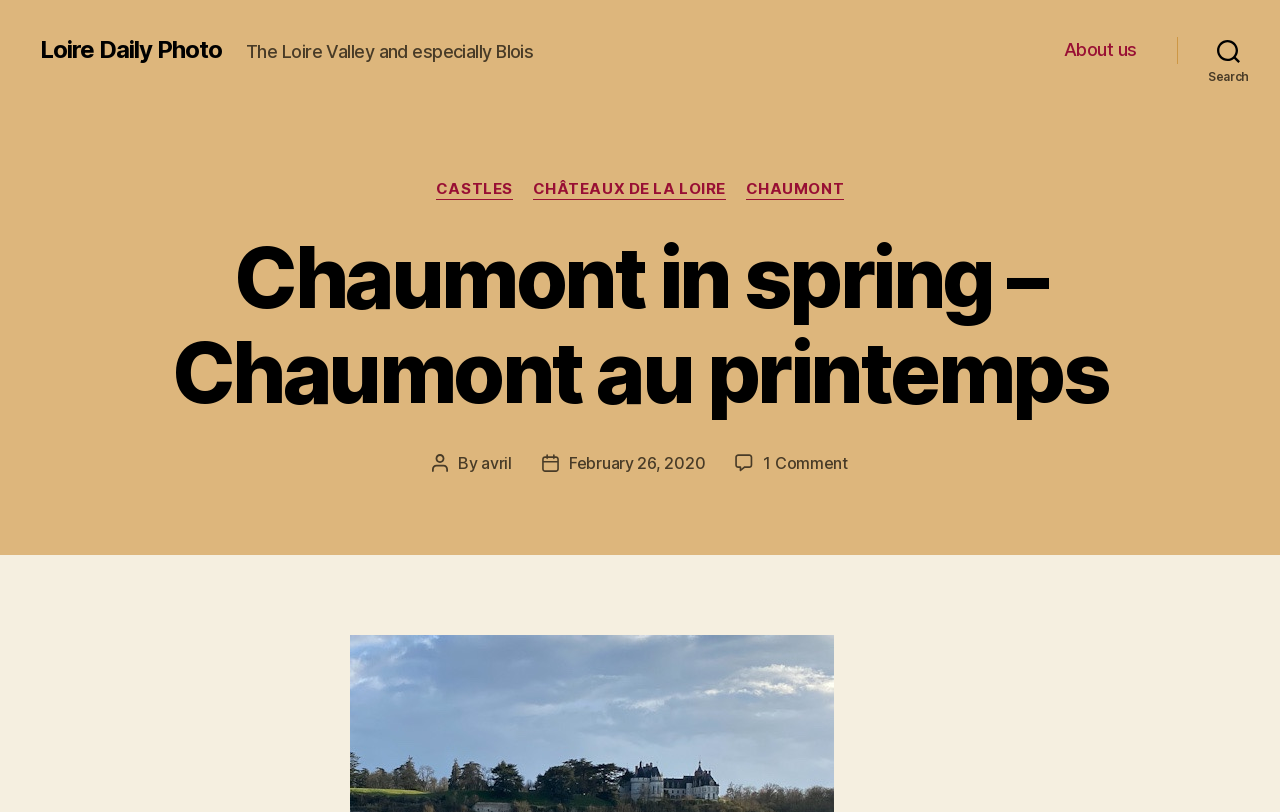What is the date of the post?
Please use the visual content to give a single word or phrase answer.

February 26, 2020